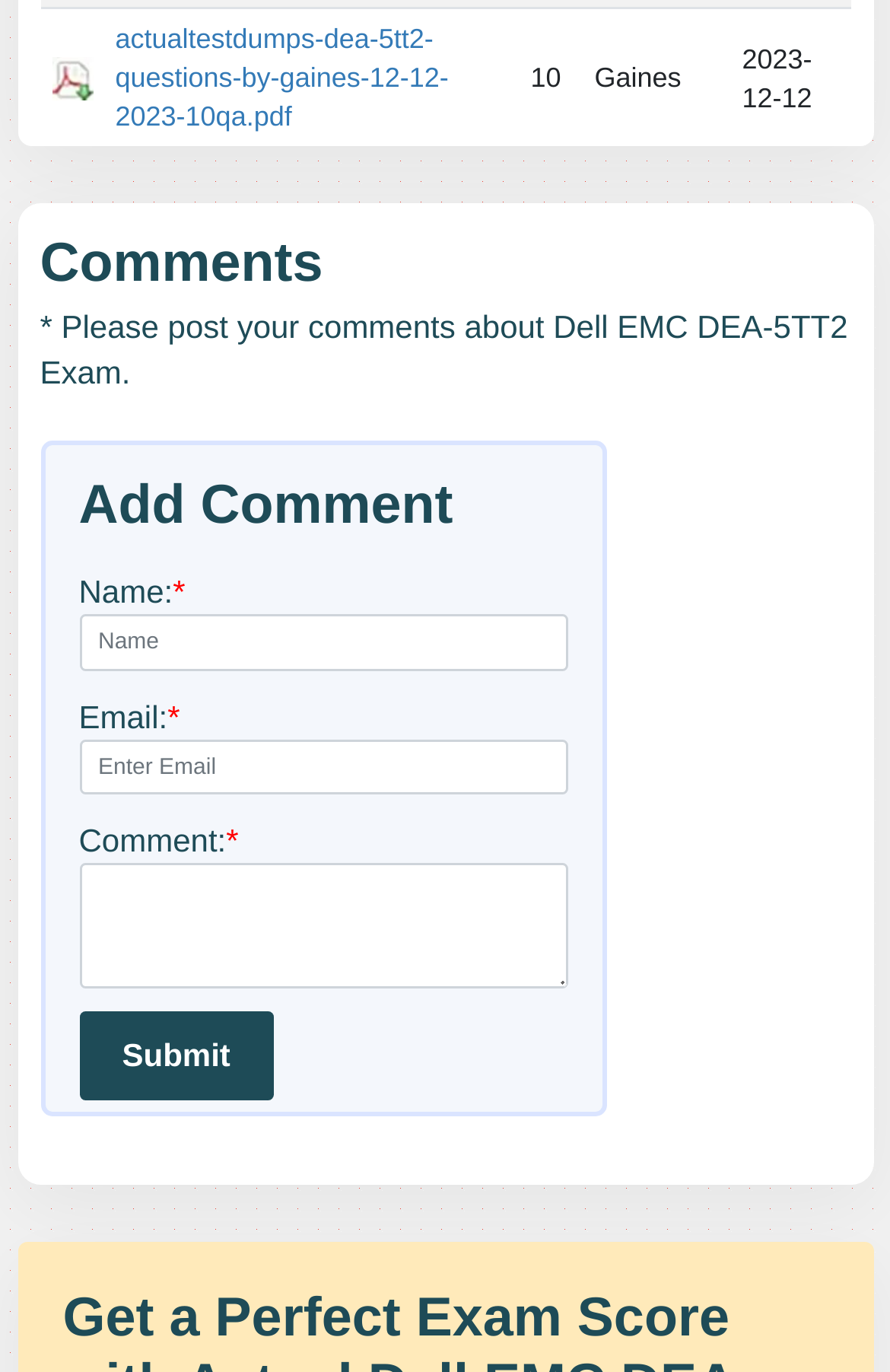Give a short answer to this question using one word or a phrase:
What is the date of the second item in the grid?

2023-03-06